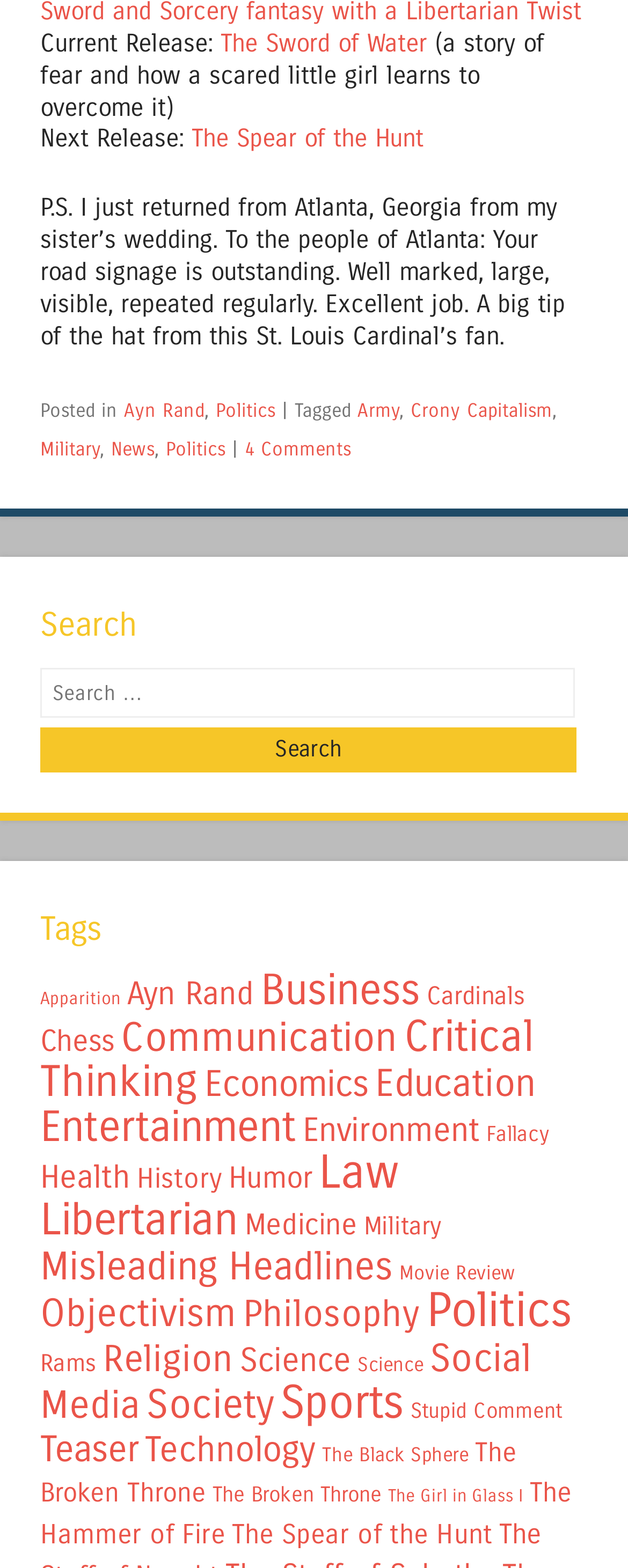Can you find the bounding box coordinates for the element that needs to be clicked to execute this instruction: "Click on the 'The Sword of Water' link"? The coordinates should be given as four float numbers between 0 and 1, i.e., [left, top, right, bottom].

[0.351, 0.018, 0.679, 0.037]